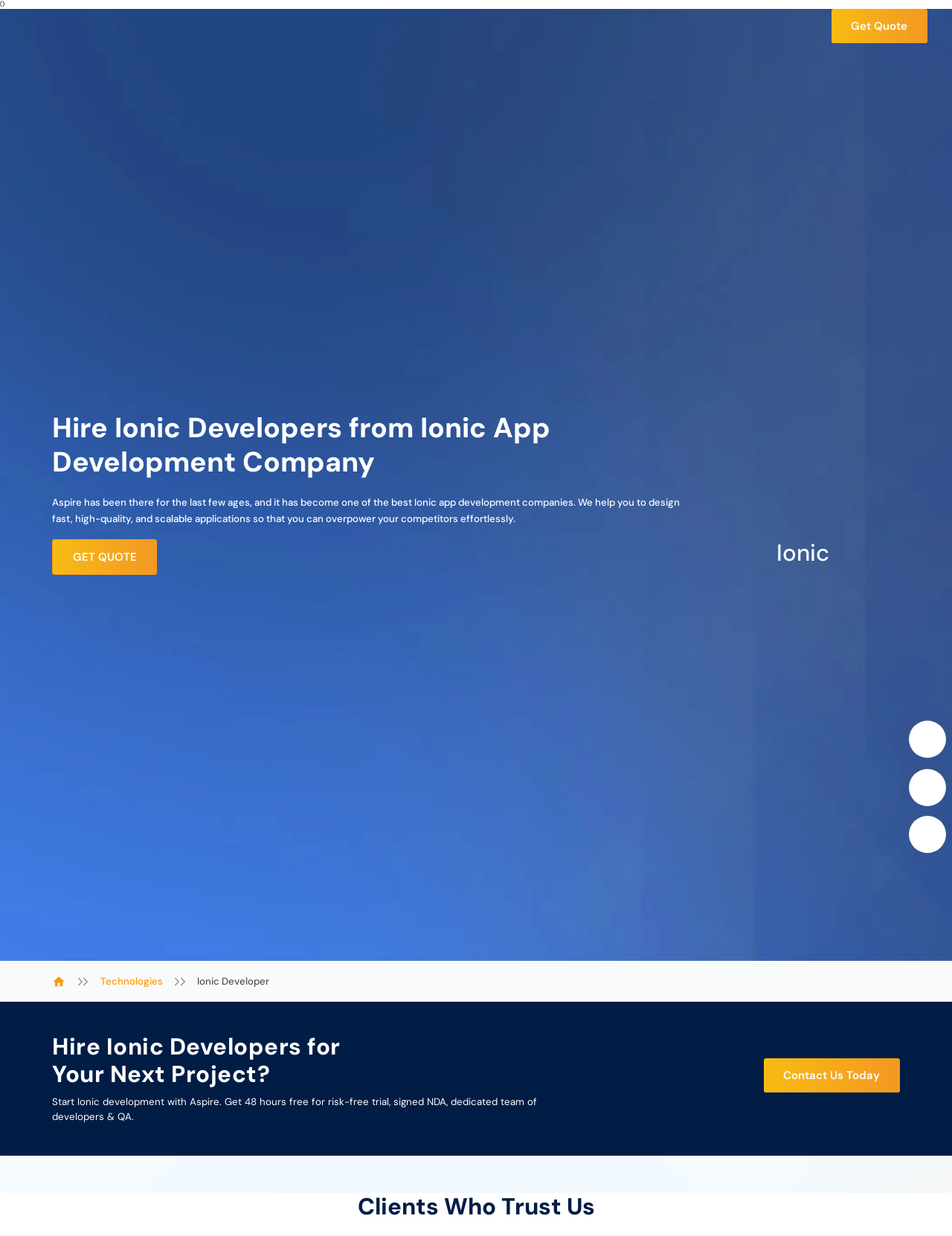Identify and generate the primary title of the webpage.

Hire Ionic Developers from Ionic App Development Company